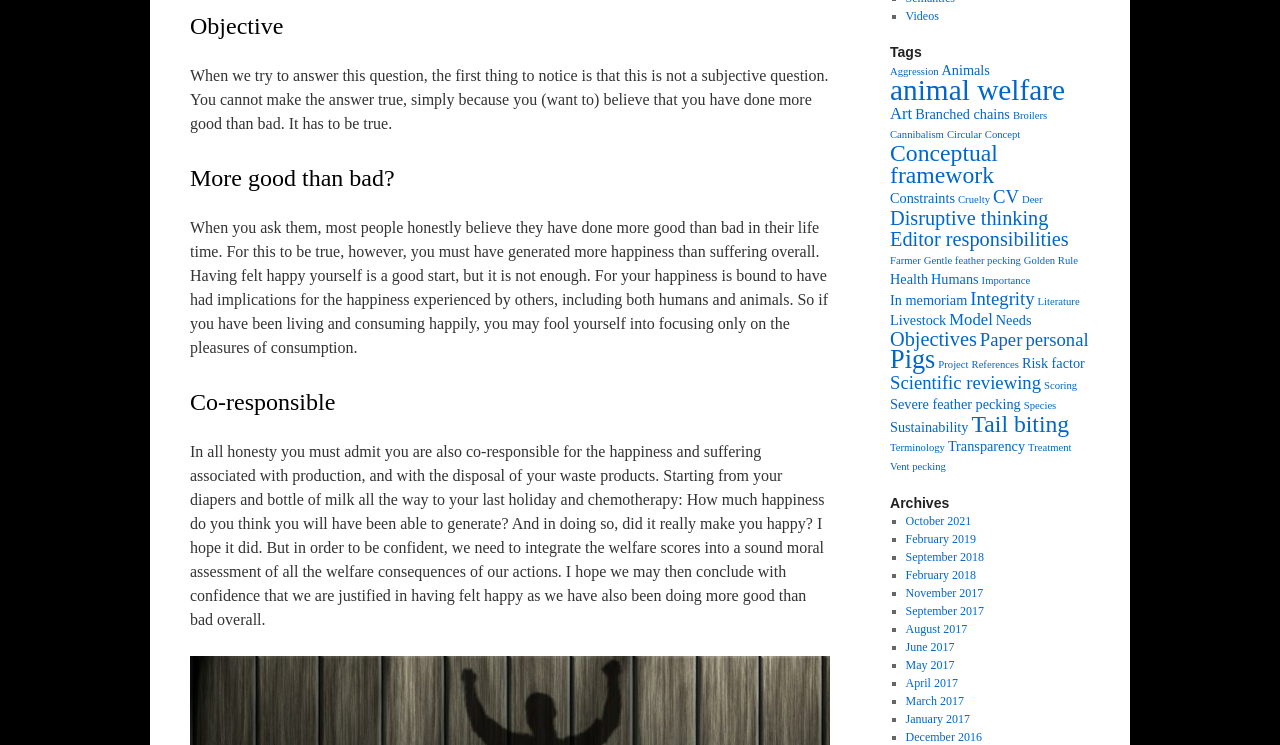Please mark the clickable region by giving the bounding box coordinates needed to complete this instruction: "Explore 'Archives'".

[0.695, 0.663, 0.852, 0.687]